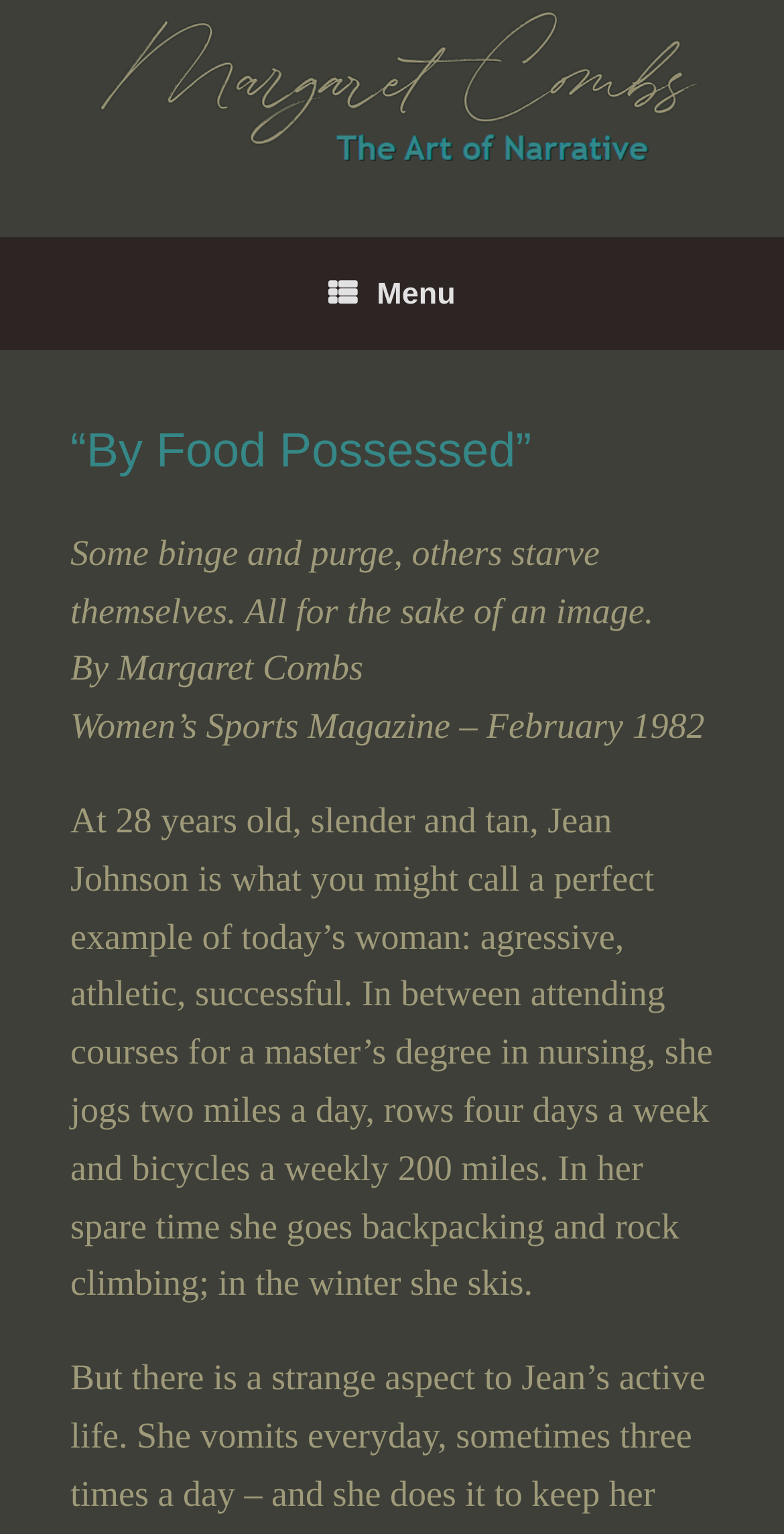Extract the bounding box coordinates for the described element: "title="Margaret Combs"". The coordinates should be represented as four float numbers between 0 and 1: [left, top, right, bottom].

[0.09, 0.0, 0.91, 0.115]